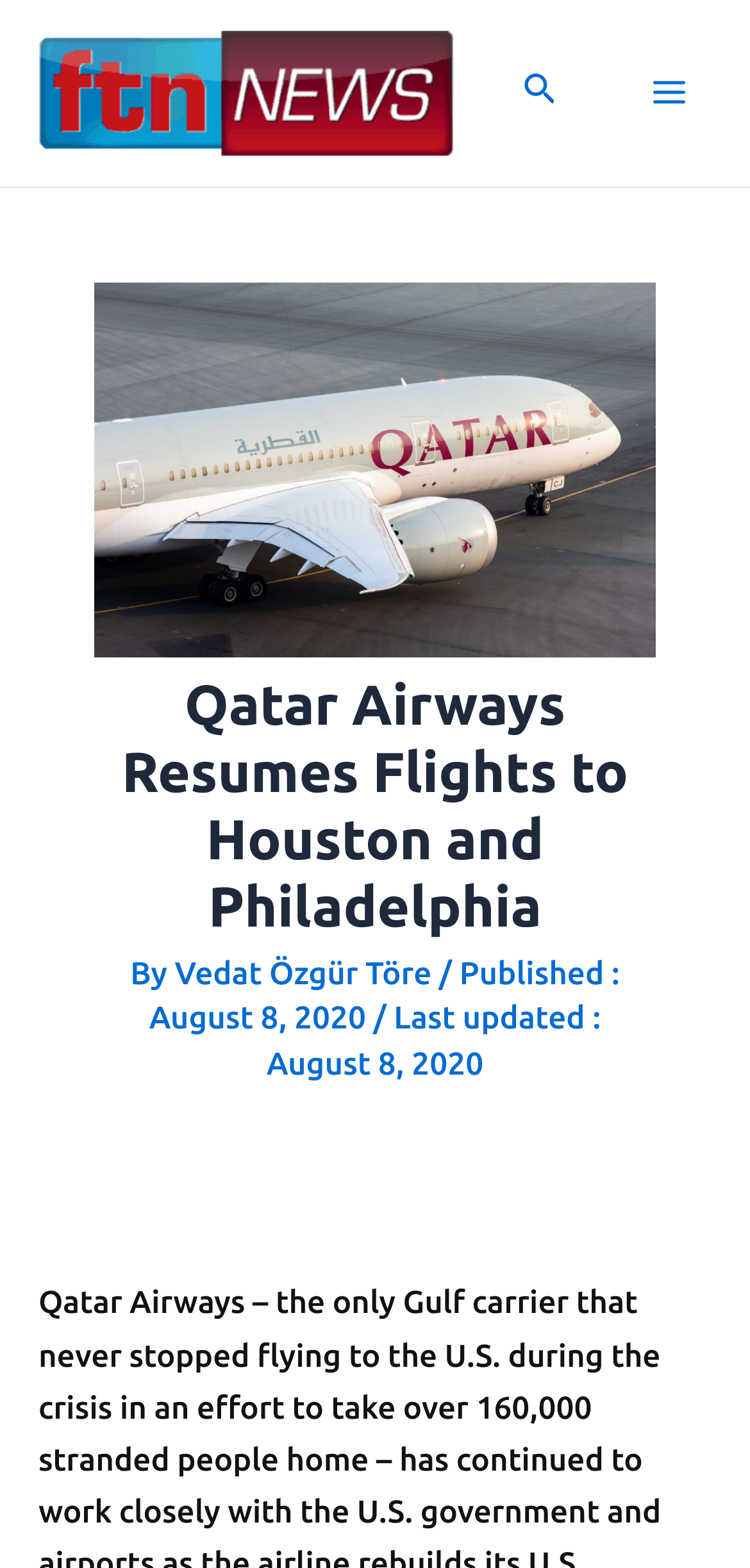What are the two US cities mentioned in the article?
Please analyze the image and answer the question with as much detail as possible.

The answer can be found by reading the heading 'Qatar Airways Resumes Flights to Houston and Philadelphia' which mentions the two US cities.